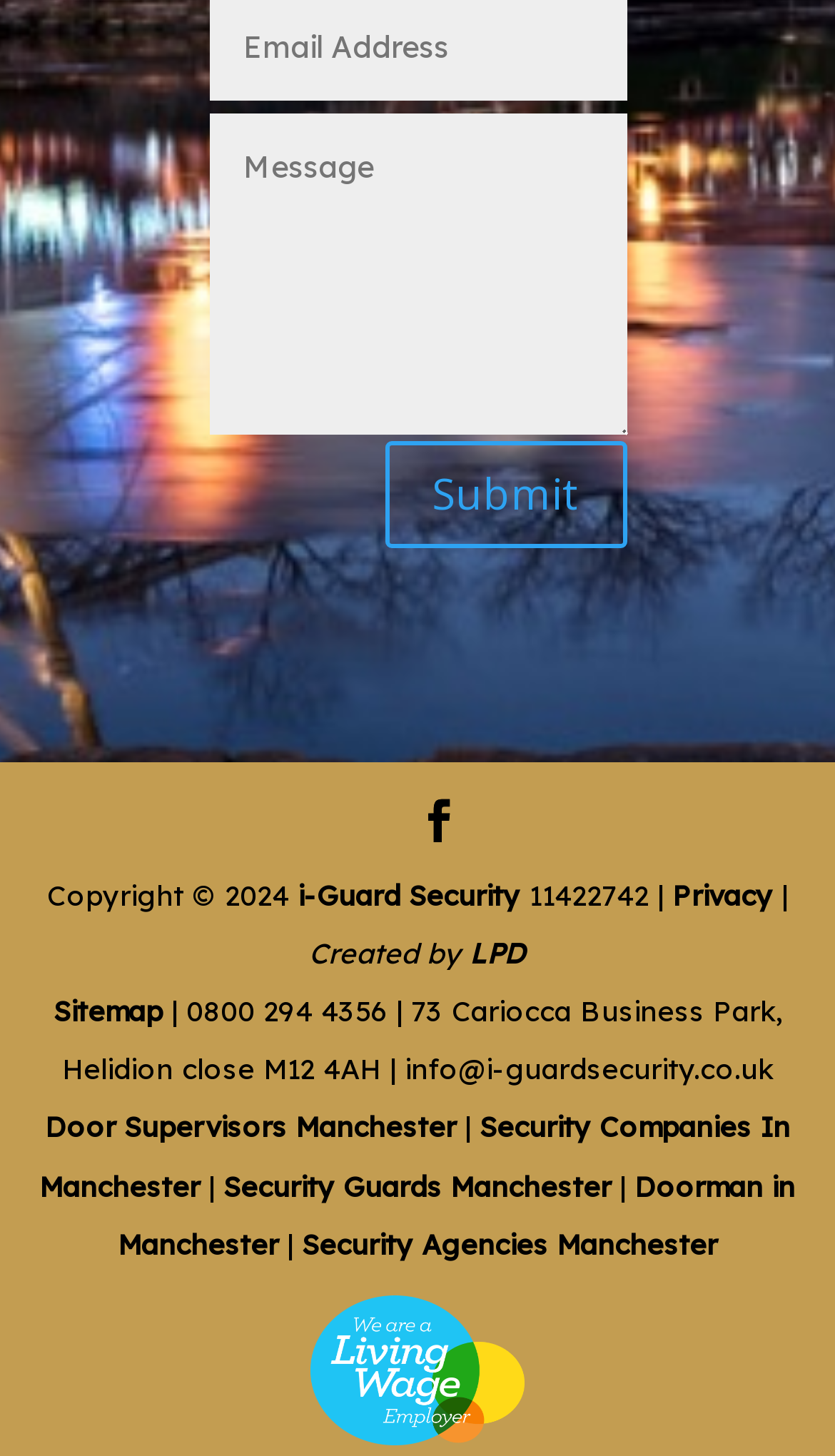Identify the bounding box coordinates of the section that should be clicked to achieve the task described: "Click the Submit button".

[0.46, 0.302, 0.75, 0.376]